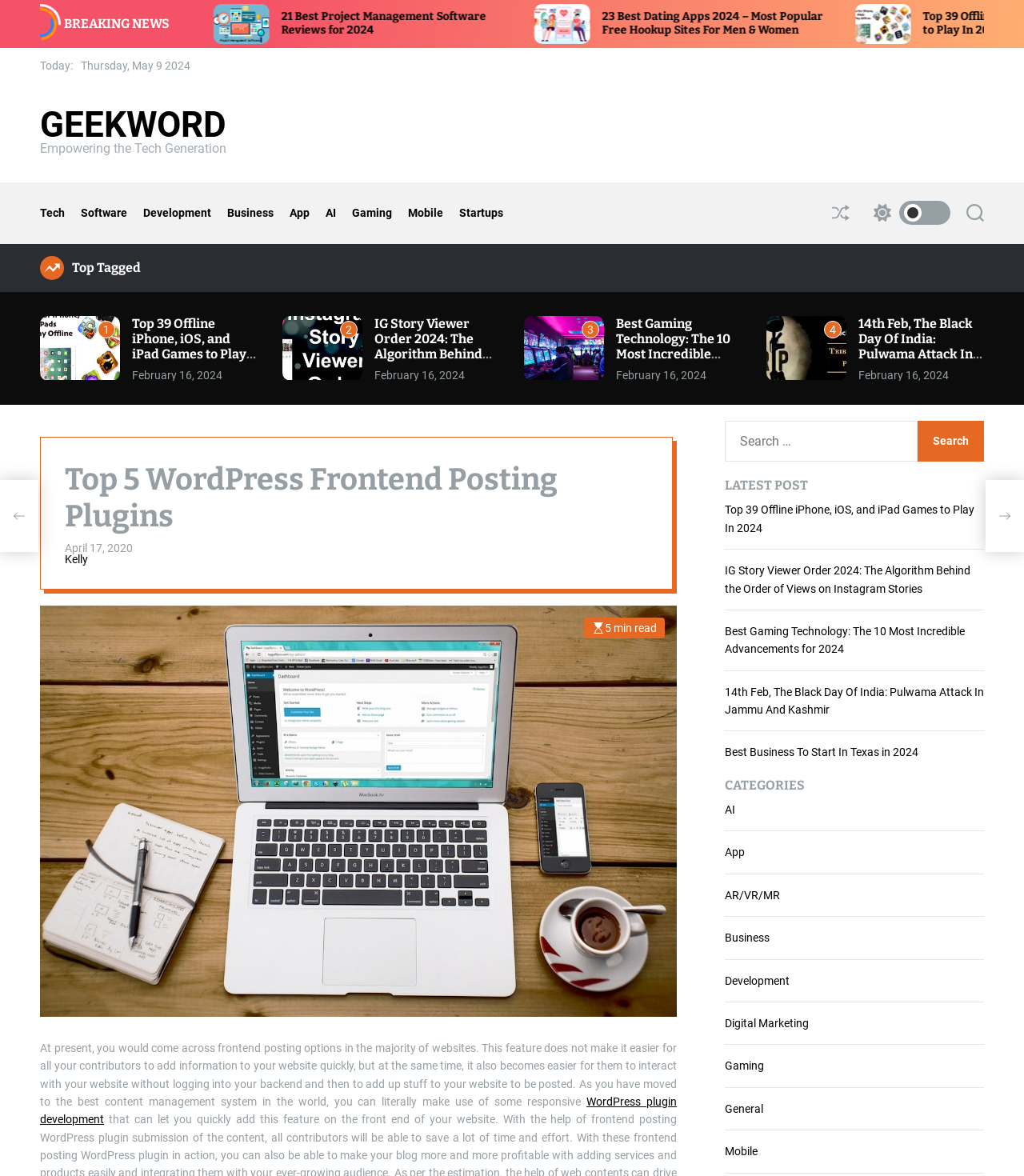Based on the image, please elaborate on the answer to the following question:
How many top articles are listed?

I counted the number of articles in the top articles section, and there are 5 articles listed.